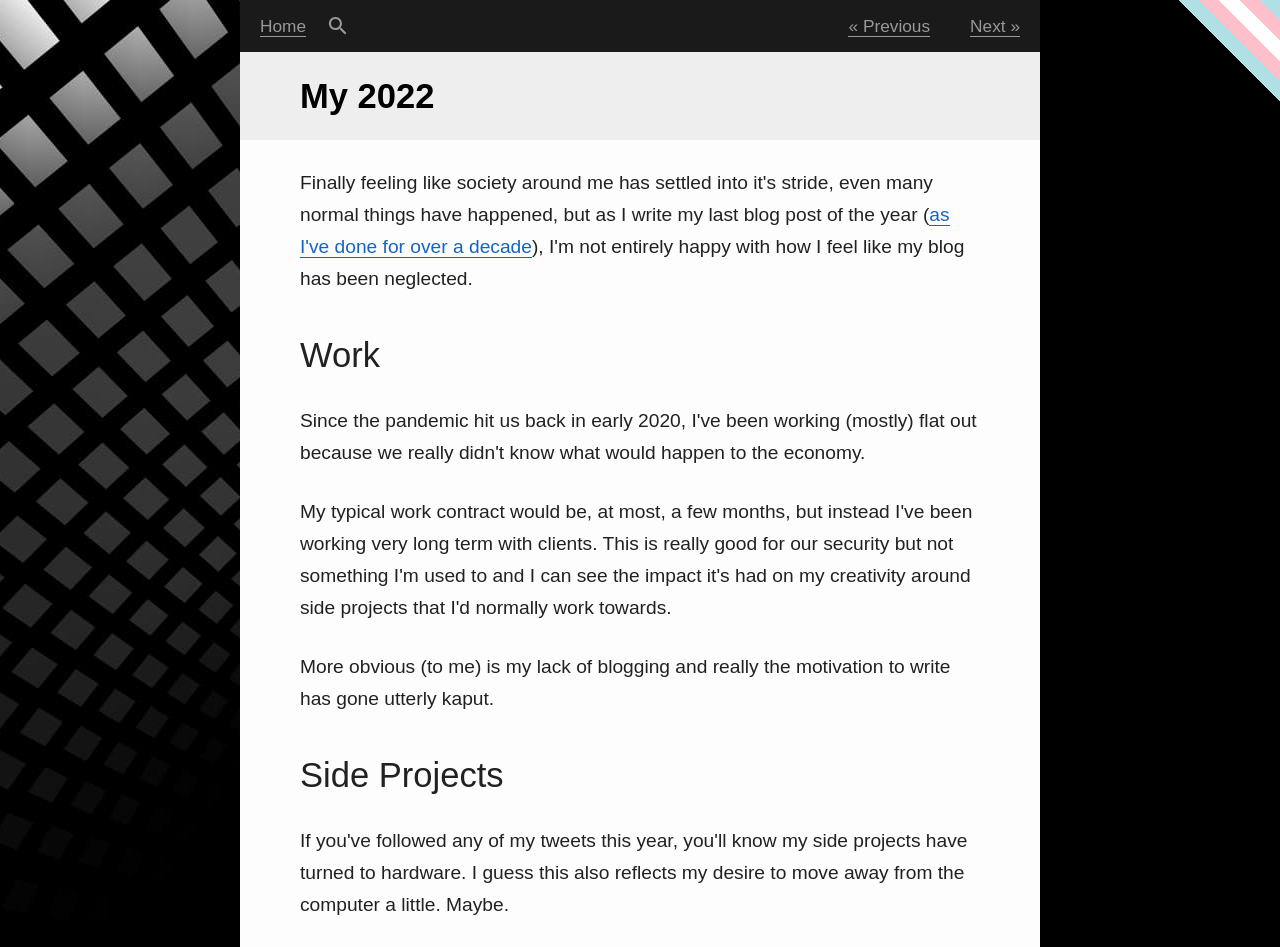What is the purpose of the textbox?
Please give a detailed and thorough answer to the question, covering all relevant points.

The textbox has a description 'Search for text in a blog post', indicating that its purpose is for searching within the blog posts.